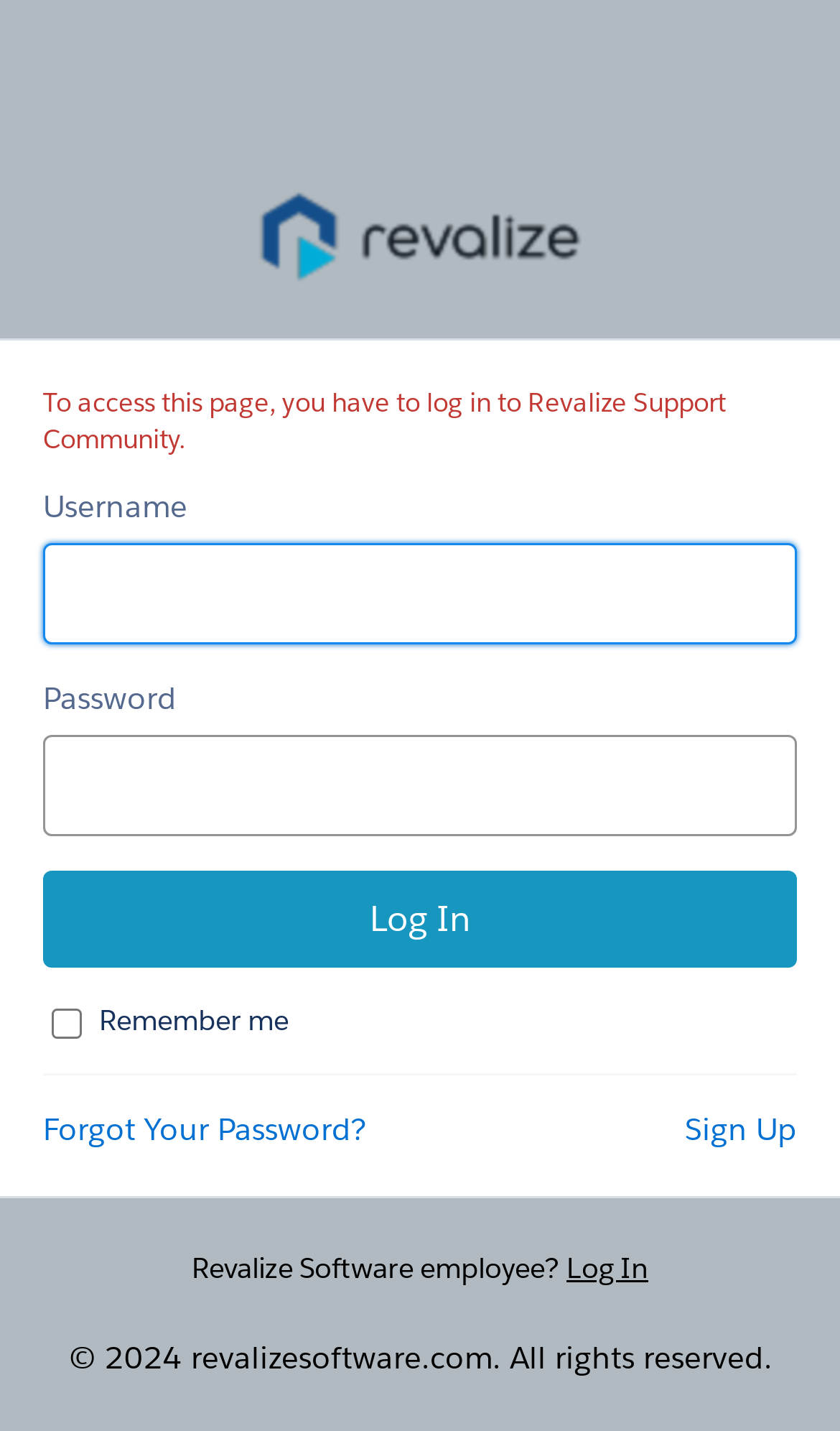Find and provide the bounding box coordinates for the UI element described here: "Sign Up". The coordinates should be given as four float numbers between 0 and 1: [left, top, right, bottom].

[0.815, 0.776, 0.949, 0.803]